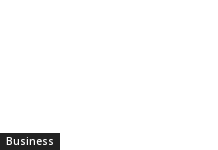Using the image as a reference, answer the following question in as much detail as possible:
What is emphasized in sustainable floristry?

In sustainable floristry, the importance of utilizing locally sourced flowers is emphasized, along with minimizing waste and adopting sustainable practices to create beautiful floral designs that respect nature.